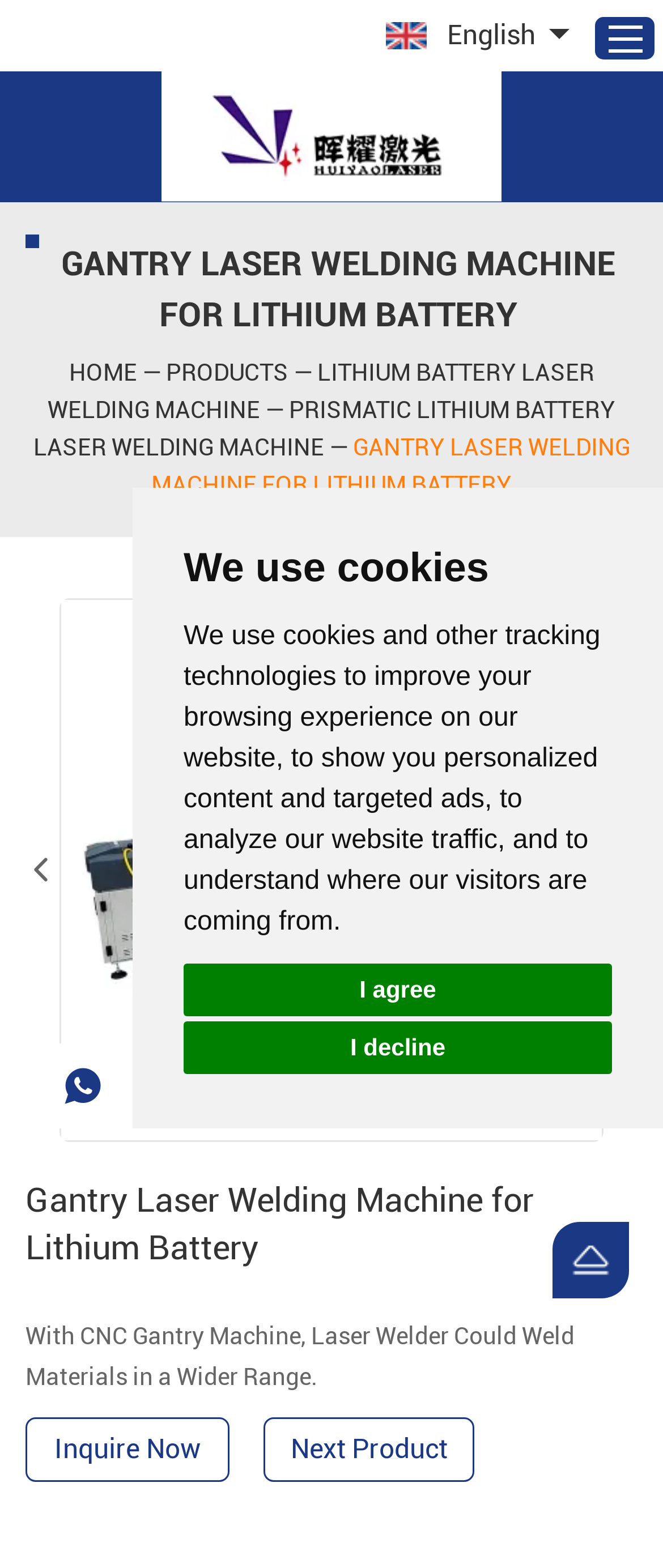Locate the bounding box coordinates of the element that should be clicked to fulfill the instruction: "View lithium battery laser welding machine".

[0.072, 0.229, 0.896, 0.27]